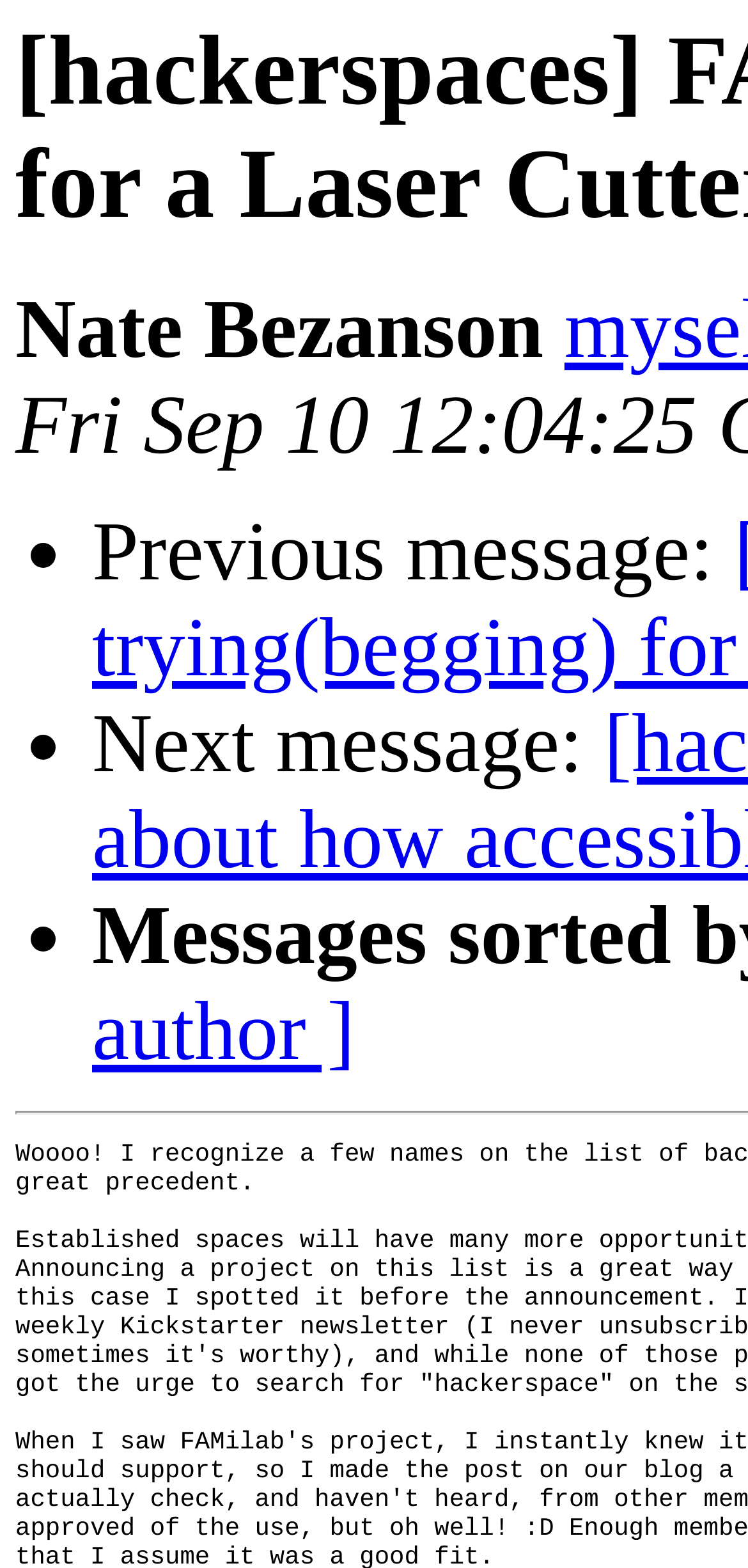Identify and provide the title of the webpage.

[hackerspaces] FAMiLab is trying(begging) for a Laser Cutter :)